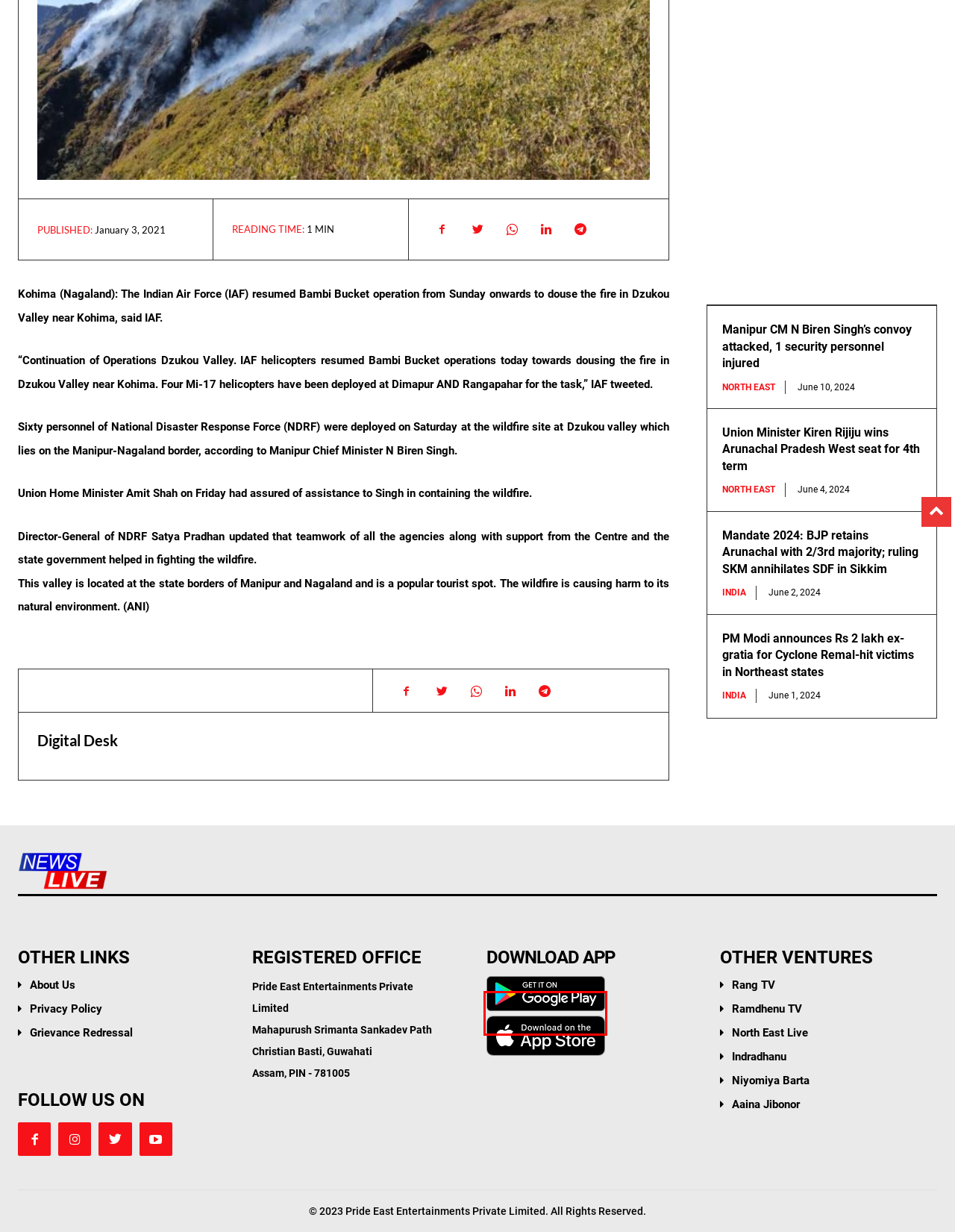You are given a screenshot of a webpage within which there is a red rectangle bounding box. Please choose the best webpage description that matches the new webpage after clicking the selected element in the bounding box. Here are the options:
A. Digital Desk - News Live
B. Home | Northeast Live
C. Aaina Jibonor | Assamese Magazine
D. ‎News Live TV on the App Store
E. Rang - Colours of Life | TV Shows & Live Reality Shows
F. Ramdhenu TV | Latest Assamese Music, Assamese Music Video
G. PM Modi announces Rs 2 lakh ex-gratia for Cyclone Remal-hit victims in Northeast states - News Live
H. Privacy policy - News Live

D